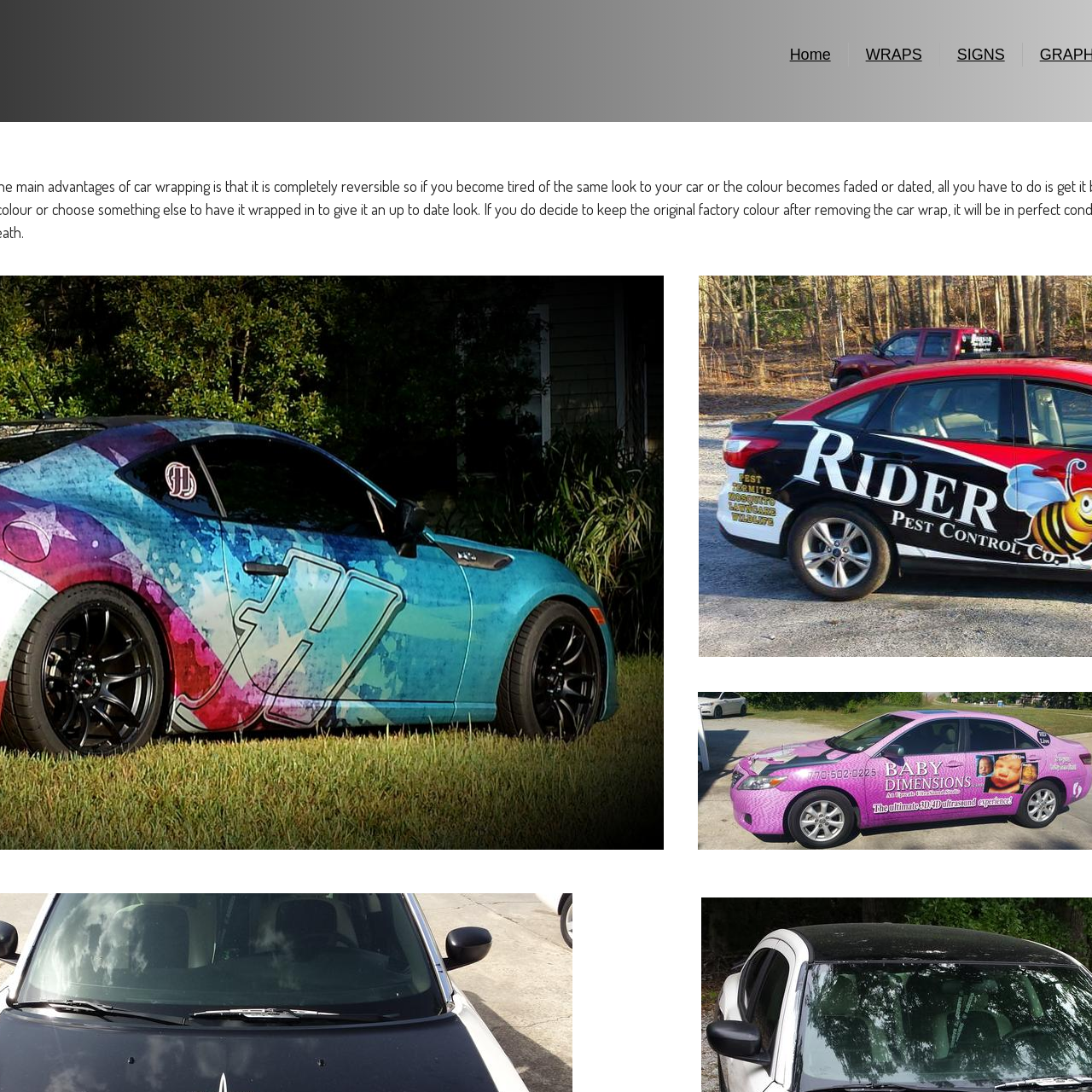From the element description WRAPS, predict the bounding box coordinates of the UI element. The coordinates must be specified in the format (top-left x, top-left y, bottom-right x, bottom-right y) and should be within the 0 to 1 range.

[0.793, 0.042, 0.844, 0.058]